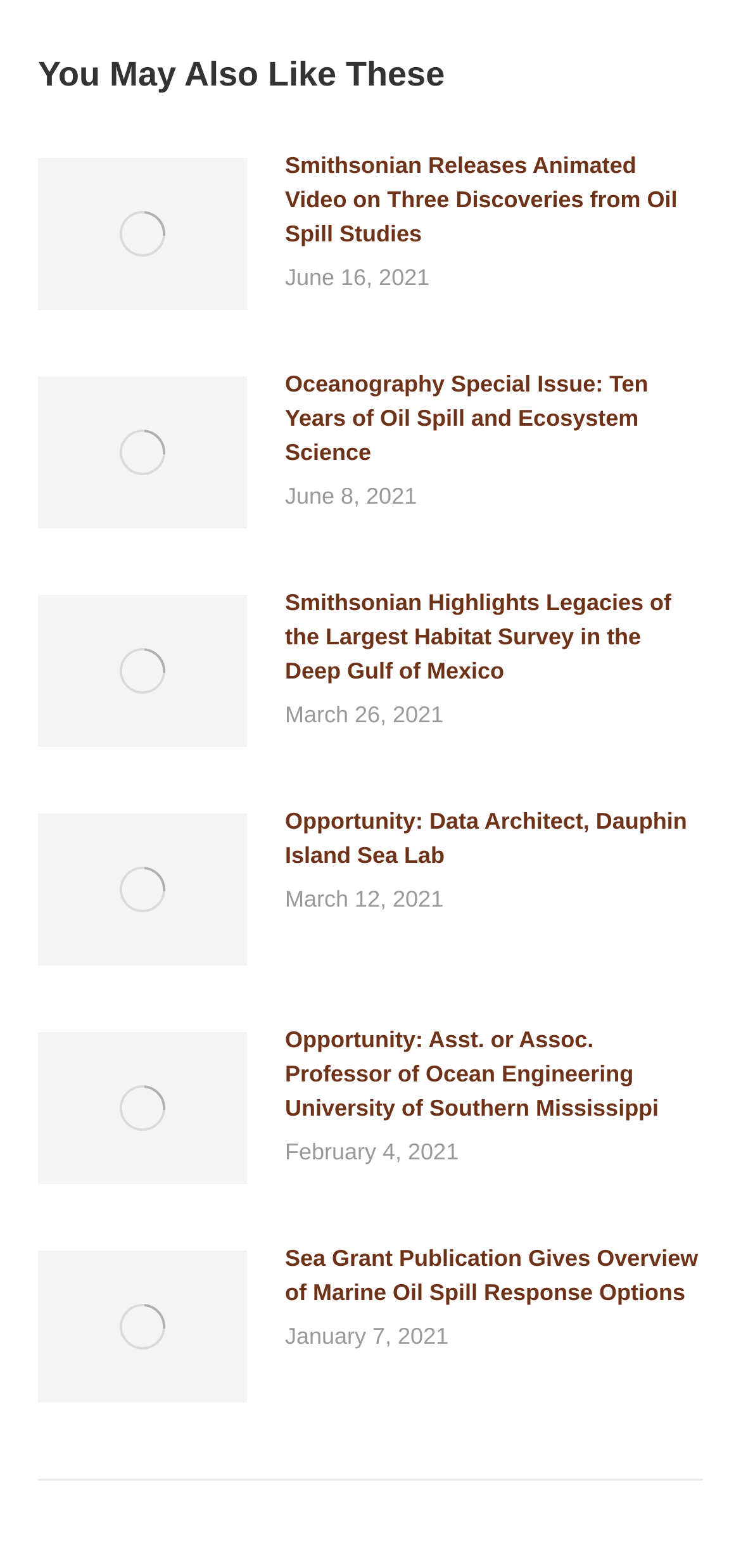Find and specify the bounding box coordinates that correspond to the clickable region for the instruction: "Read article about Smithsonian Highlights Legacies of the Largest Habitat Survey in the Deep Gulf of Mexico".

[0.385, 0.373, 0.949, 0.439]